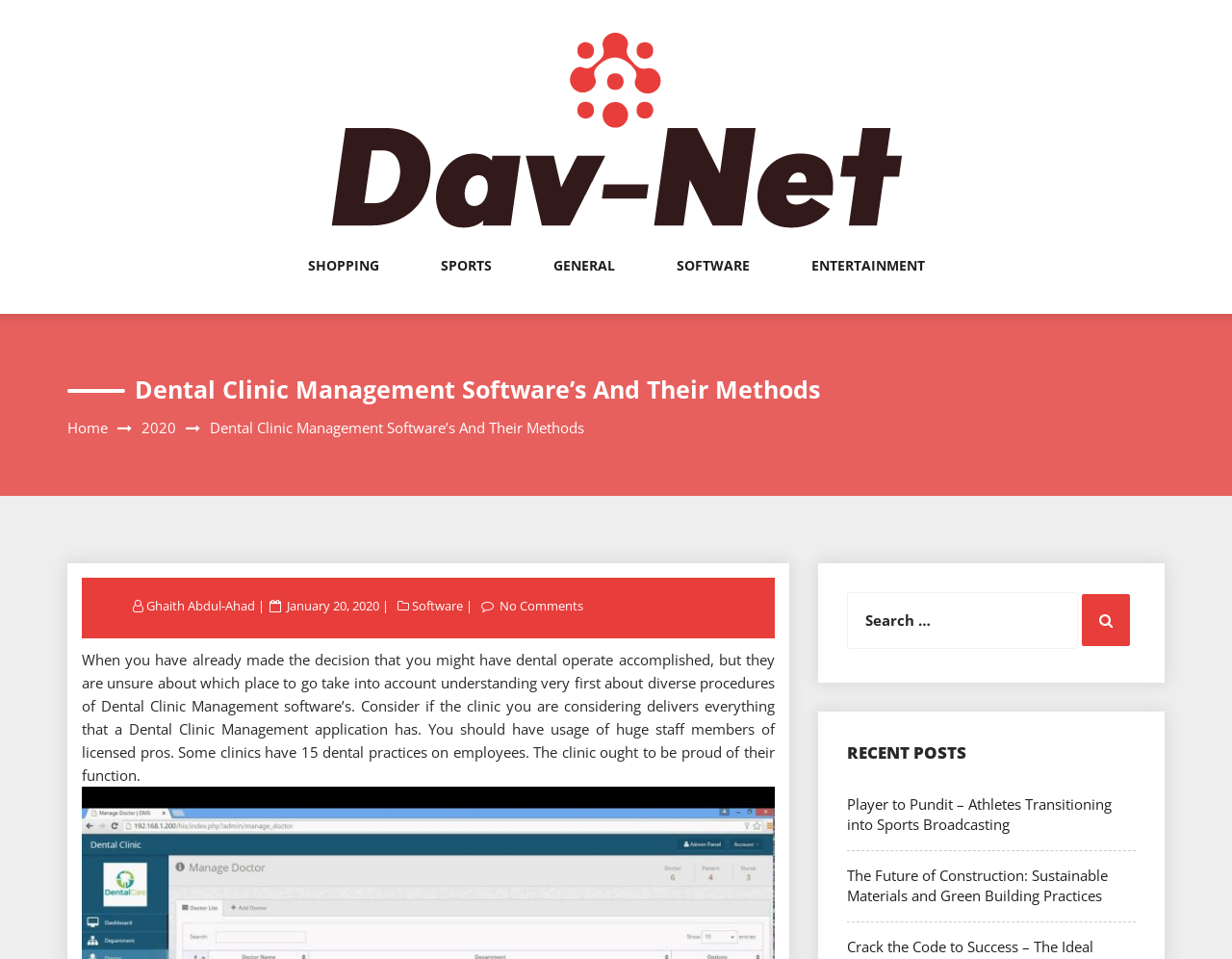Determine the bounding box coordinates of the region I should click to achieve the following instruction: "Search for a specific term". Ensure the bounding box coordinates are four float numbers between 0 and 1, i.e., [left, top, right, bottom].

[0.688, 0.617, 0.875, 0.677]